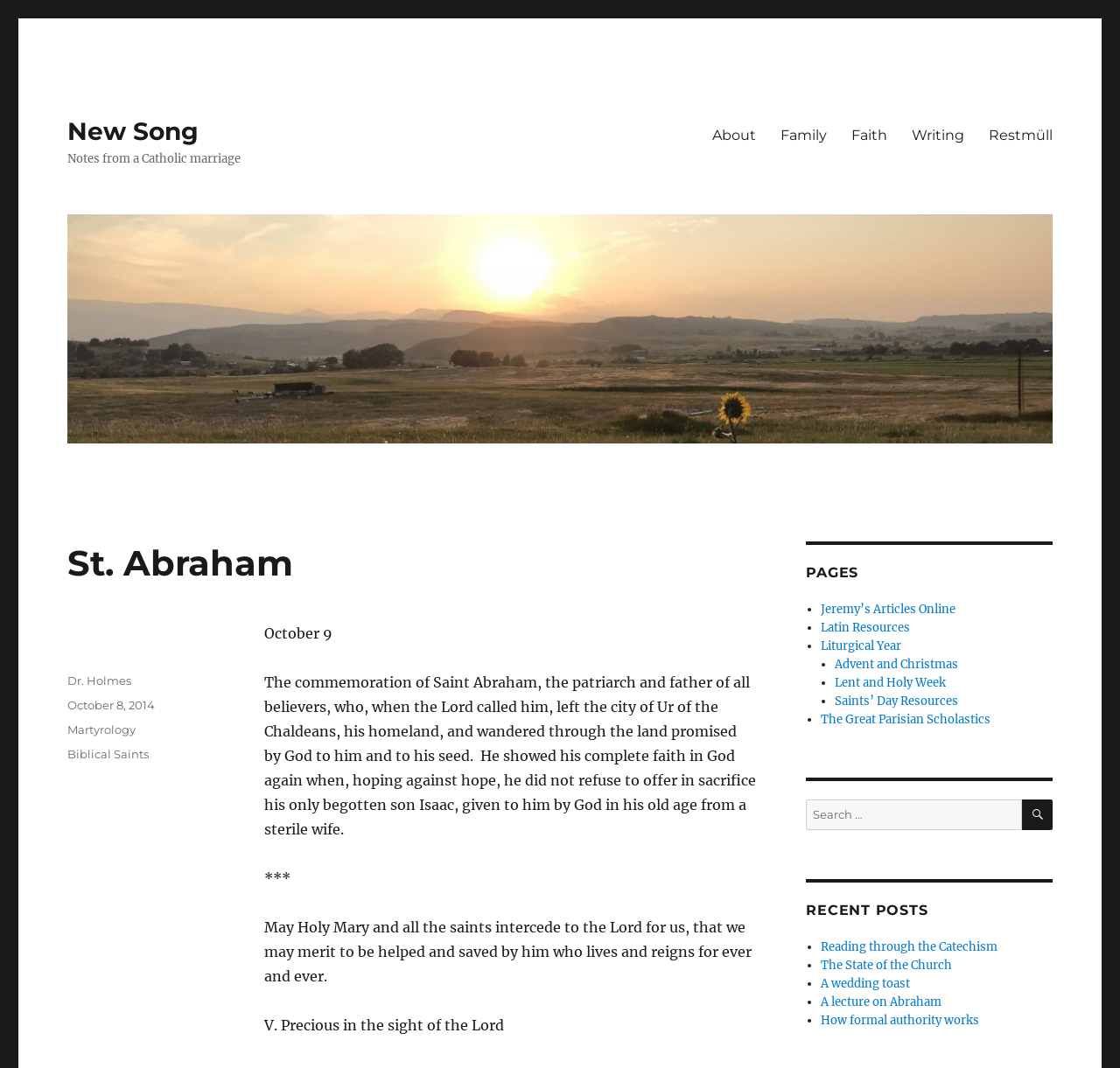Pinpoint the bounding box coordinates of the area that should be clicked to complete the following instruction: "Check the 'Recent Posts'". The coordinates must be given as four float numbers between 0 and 1, i.e., [left, top, right, bottom].

[0.72, 0.843, 0.94, 0.861]